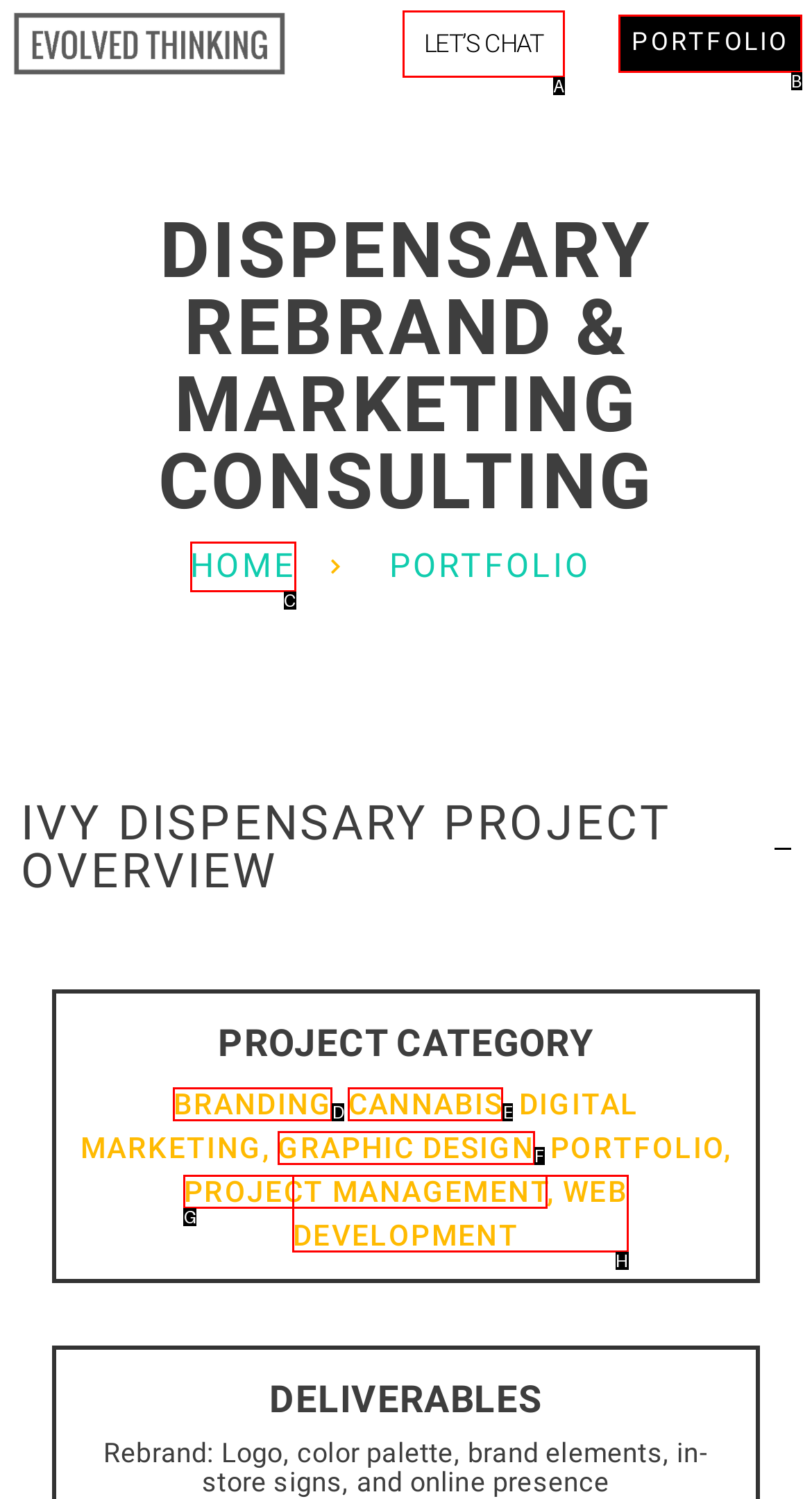Select the HTML element that corresponds to the description: Branding. Reply with the letter of the correct option.

D